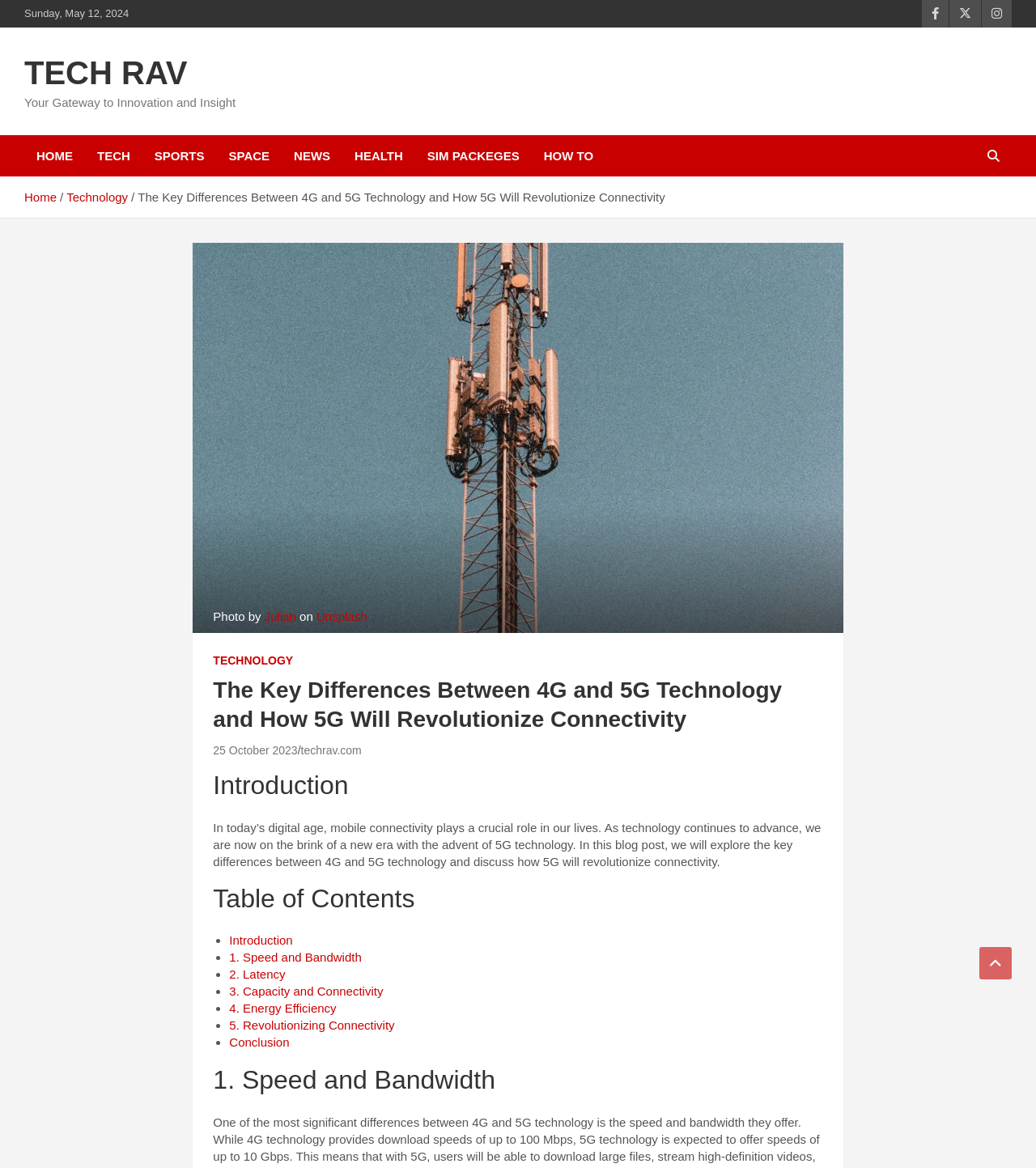Describe all the key features and sections of the webpage thoroughly.

The webpage is about the key differences between 4G and 5G technology and how 5G will revolutionize connectivity. At the top left corner, there is a date "Sunday, May 12, 2024" and a series of social media icons aligned horizontally. Below the date, there is a heading "TECH RAV" with a link to the website's homepage. Next to the heading, there is a tagline "Your Gateway to Innovation and Insight".

Below the tagline, there is a navigation menu with links to different sections of the website, including "HOME", "TECH", "SPORTS", "SPACE", "NEWS", "HEALTH", "SIM PACKEGES", and "HOW TO". 

On the top right corner, there is a breadcrumbs navigation menu showing the current page's location, with links to "Home" and "Technology". 

The main content of the webpage is divided into sections, starting with a figure captioned with a photo credit. The first section is an introduction to the topic, explaining the importance of mobile connectivity and the advent of 5G technology.

Below the introduction, there is a table of contents with links to different sections of the article, including "Introduction", "1. Speed and Bandwidth", "2. Latency", "3. Capacity and Connectivity", "4. Energy Efficiency", "5. Revolutionizing Connectivity", and "Conclusion".

Each section has a heading and a brief description of the topic. The webpage has a total of 7 sections, including the introduction and conclusion. There is also a link to the website's homepage at the bottom right corner.